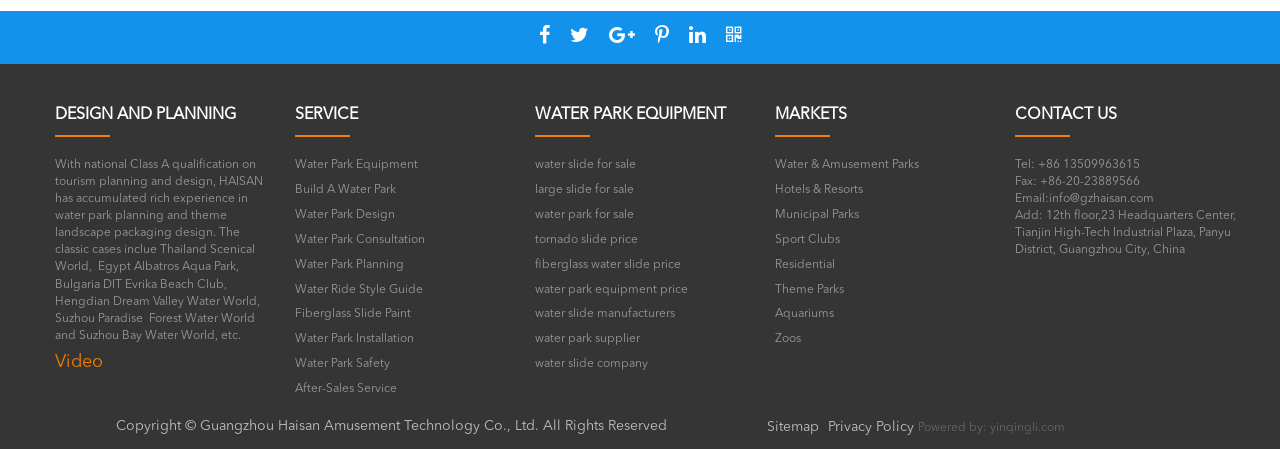Find the bounding box coordinates of the element's region that should be clicked in order to follow the given instruction: "Follow us on Twitter". The coordinates should consist of four float numbers between 0 and 1, i.e., [left, top, right, bottom].

None